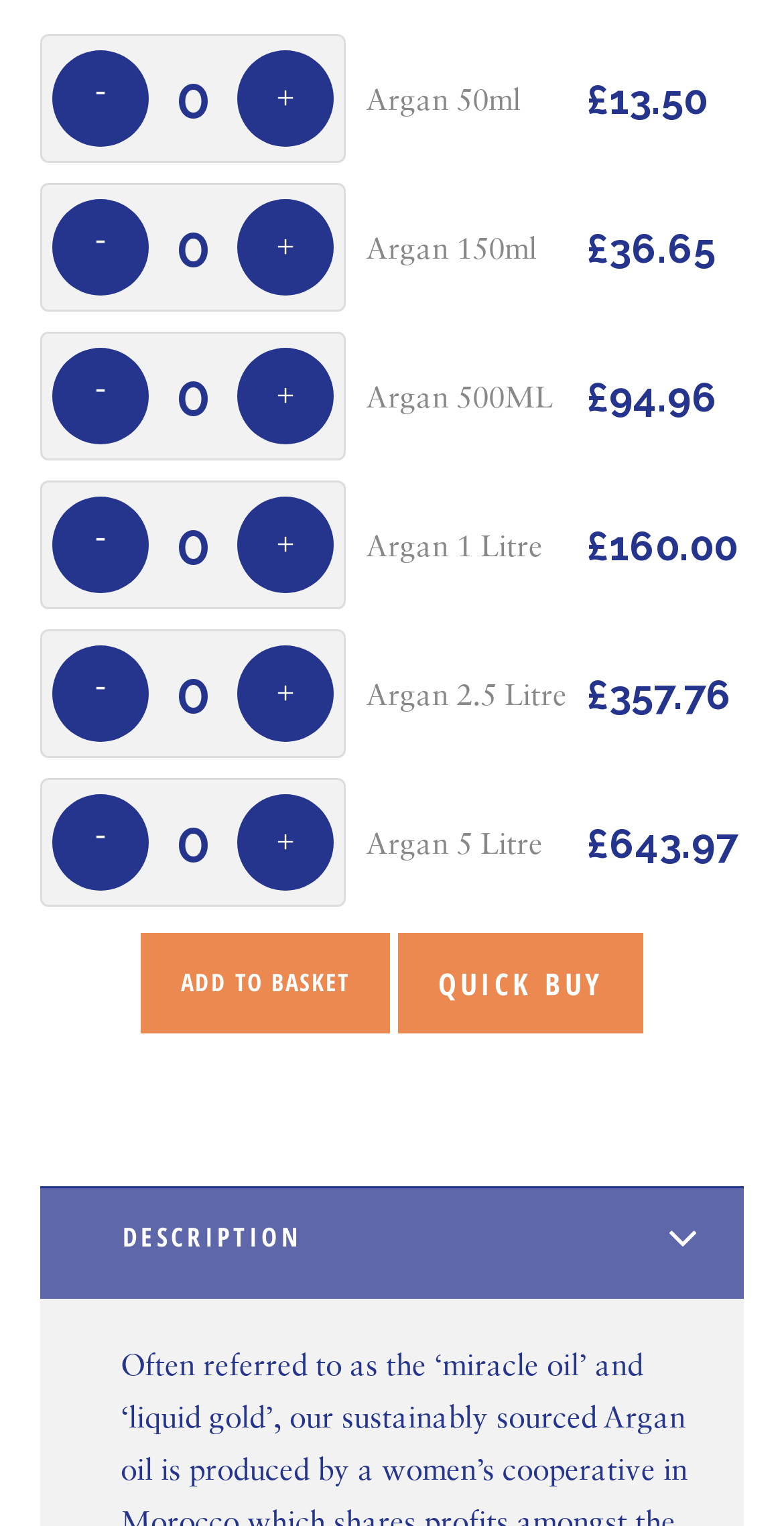What is the largest product size available?
Provide a detailed and extensive answer to the question.

I looked at the product sizes listed on the page and found that the largest size available is 5 Litre, which is listed for the Argan 5 Litre product.